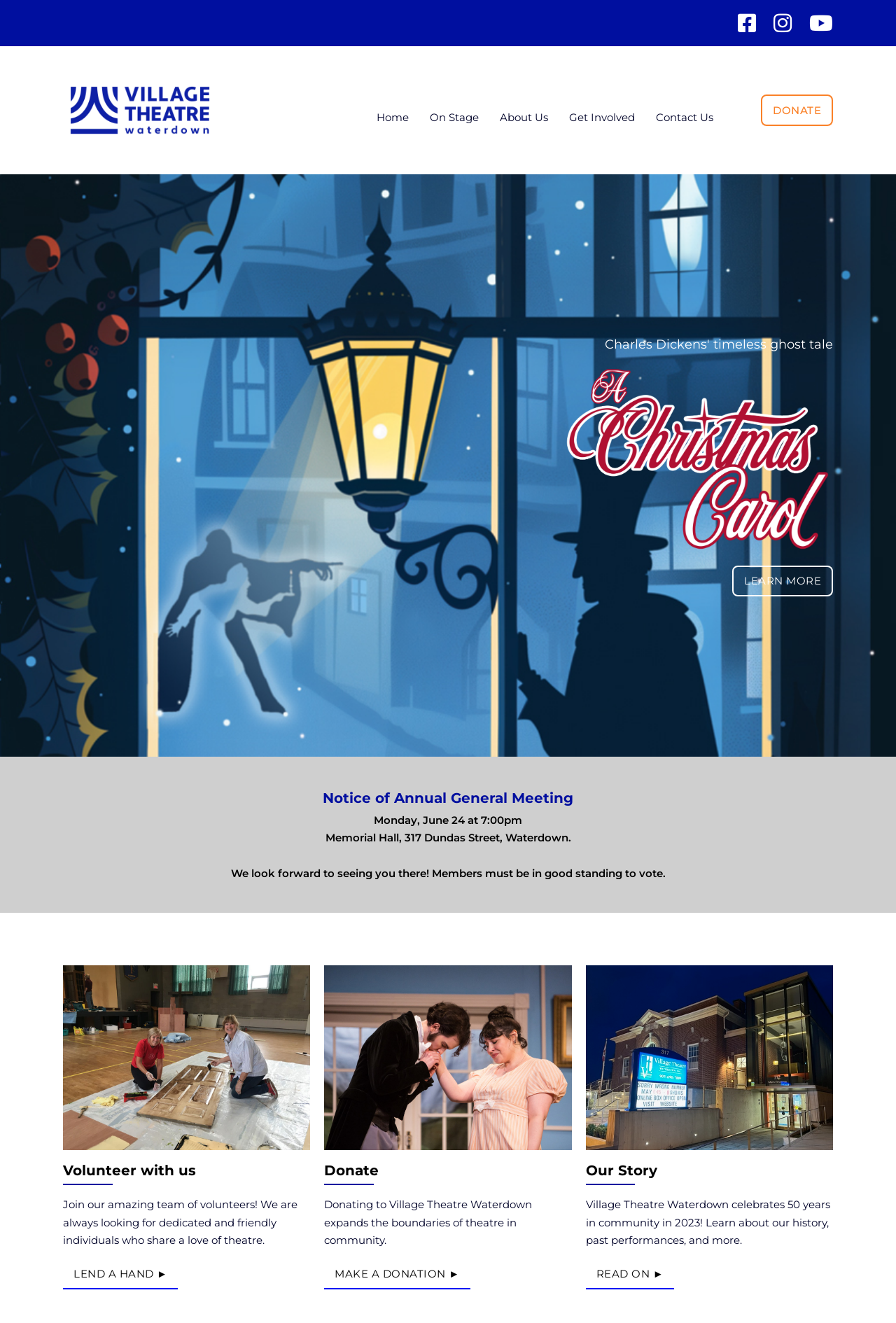Identify the bounding box for the UI element described as: "Get Involved". The coordinates should be four float numbers between 0 and 1, i.e., [left, top, right, bottom].

[0.635, 0.082, 0.709, 0.095]